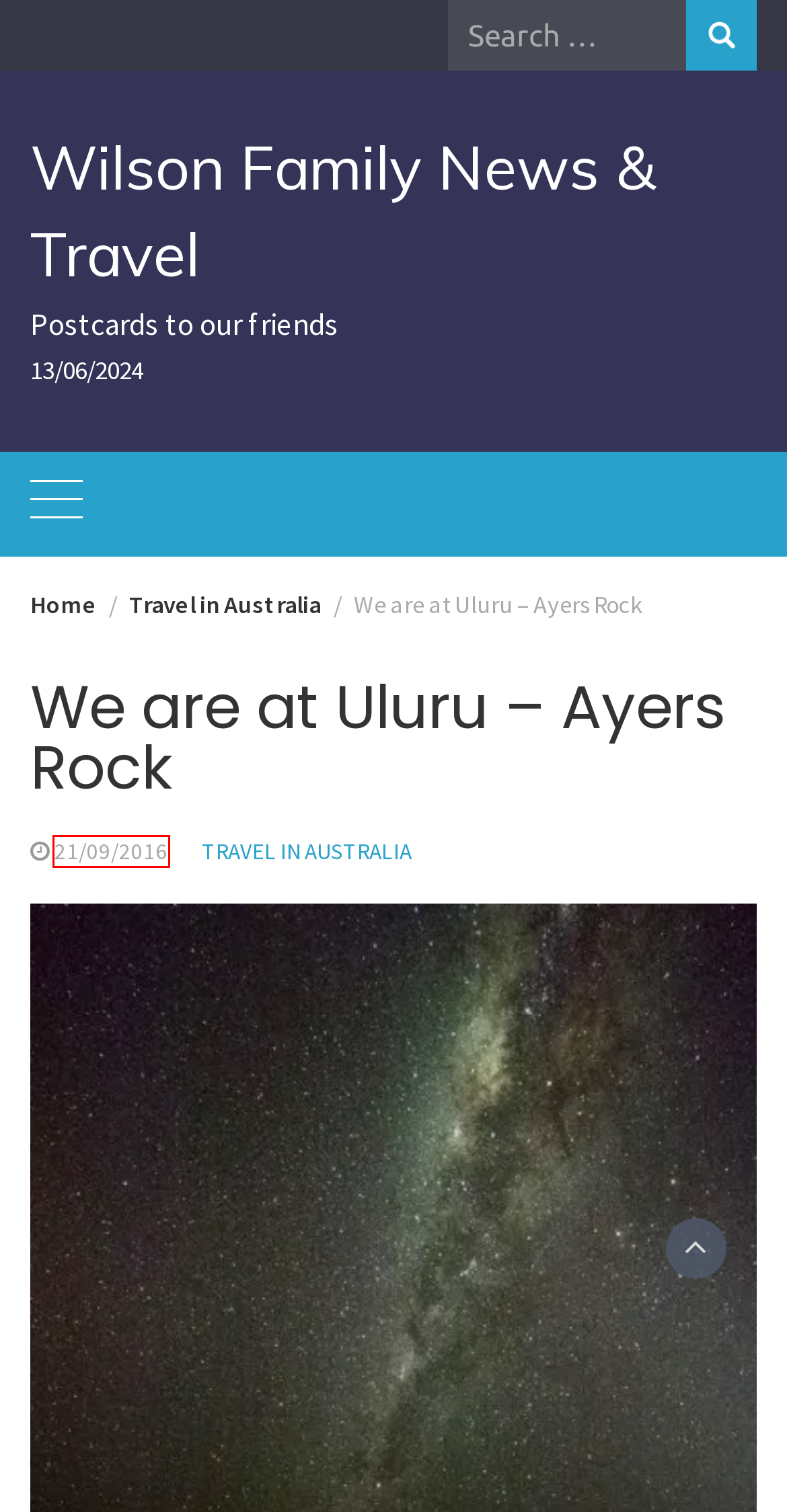Examine the screenshot of a webpage with a red bounding box around a UI element. Select the most accurate webpage description that corresponds to the new page after clicking the highlighted element. Here are the choices:
A. Travel in Australia – Wilson Family News & Travel
B. 21/09/2016 – Wilson Family News & Travel
C. Wilson Family News & Travel – Postcards to our friends
D. Trans Siberian Railway – Wilson Family News & Travel
E. We Are at the Remote Mungo National Park – Wilson Family News & Travel
F. Yukon – Wilson Family News & Travel
G. Canada – Wilson Family News & Travel
H. New South Wales – Wilson Family News & Travel

B